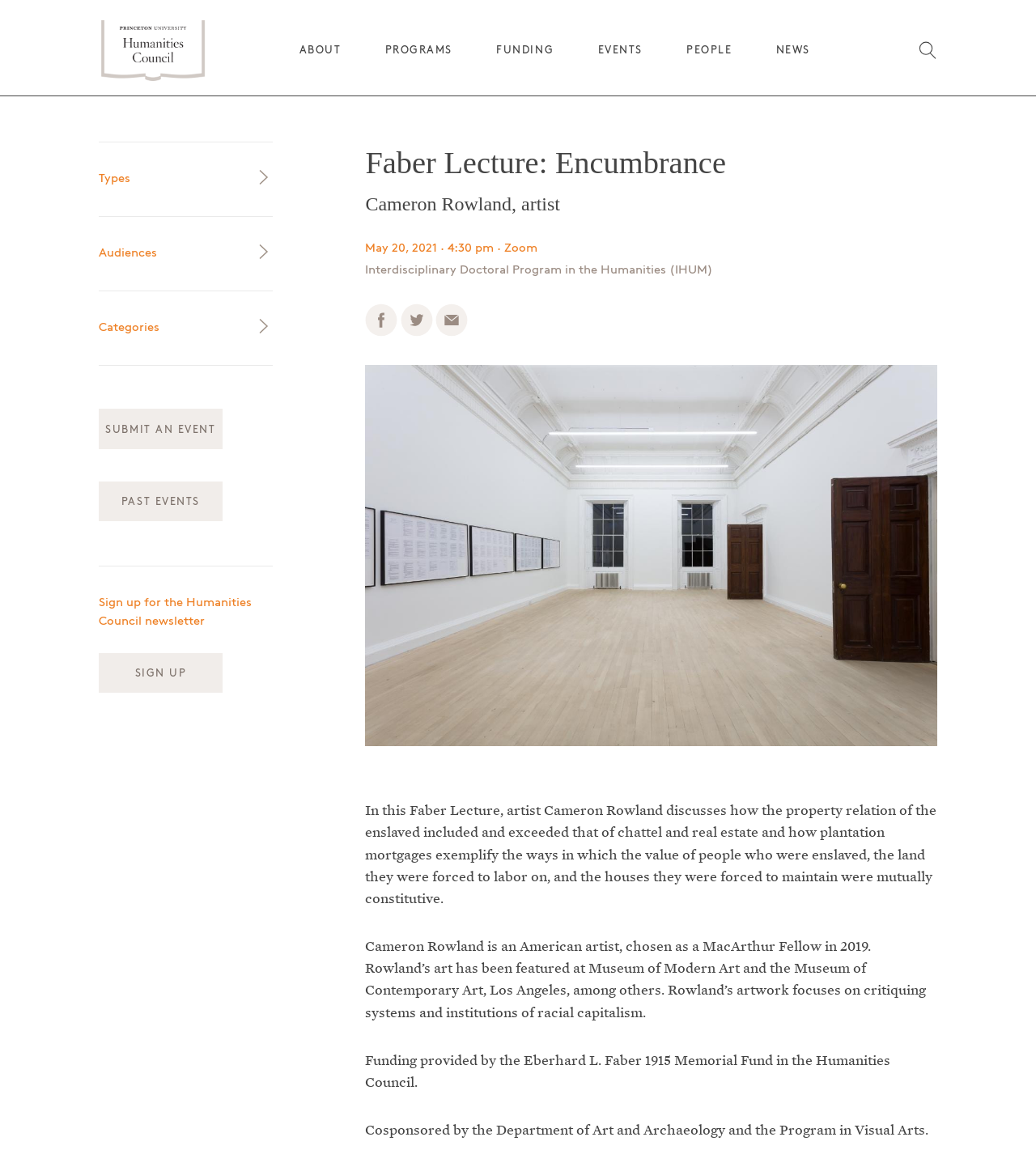What is the platform where the lecture is taking place?
Look at the image and answer the question with a single word or phrase.

Zoom